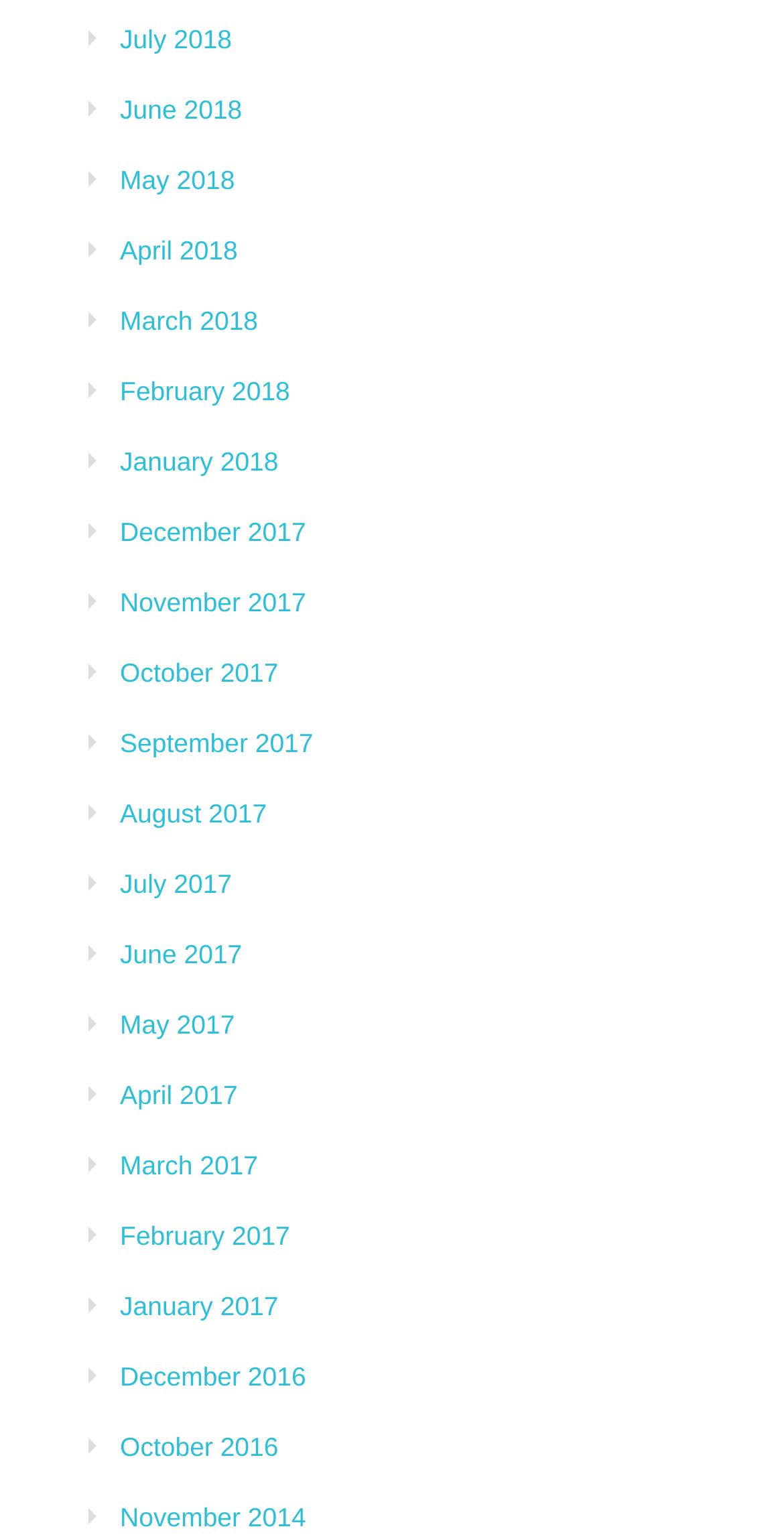Determine the bounding box coordinates of the clickable region to follow the instruction: "view January 2018".

[0.153, 0.29, 0.355, 0.31]